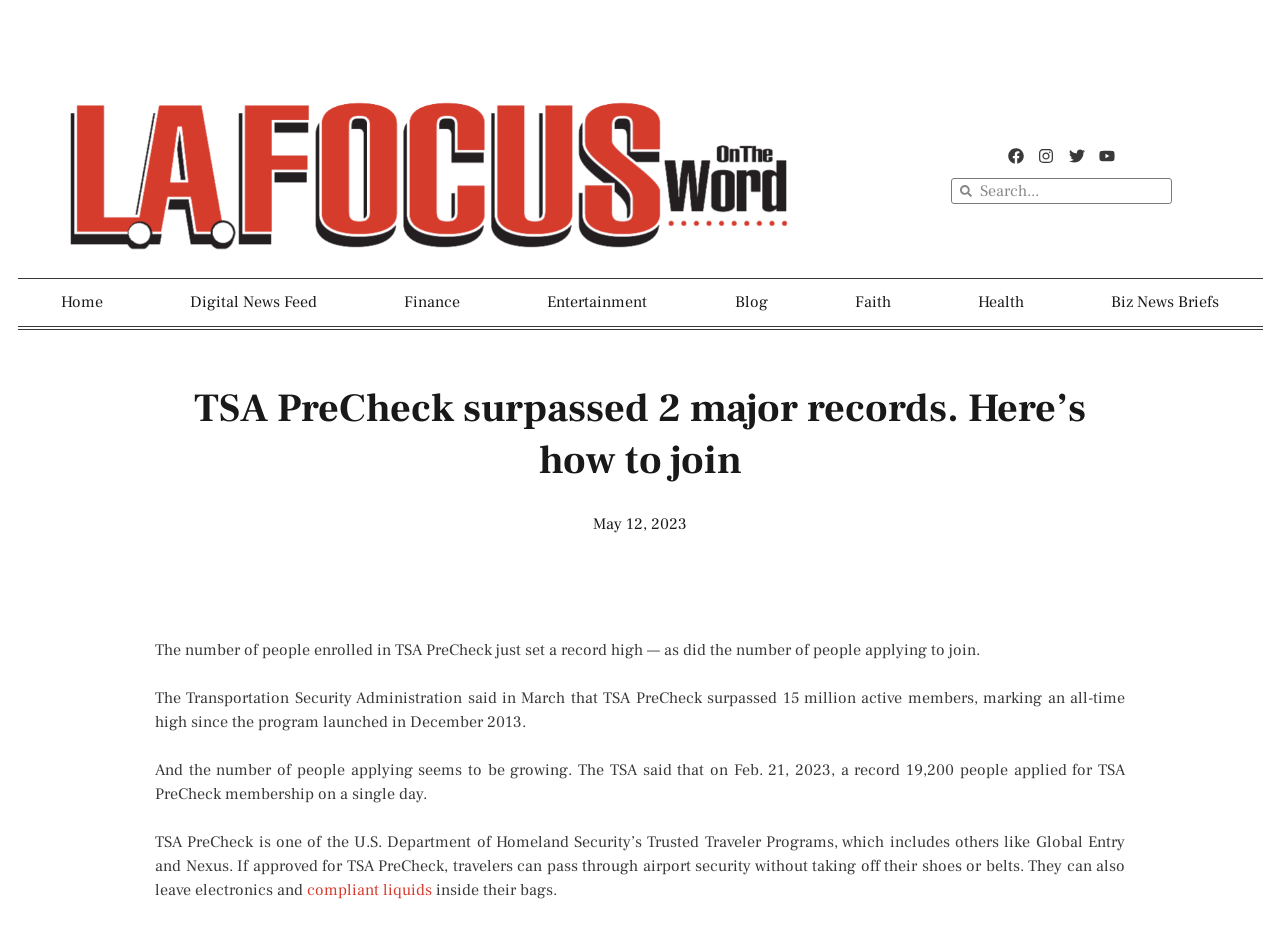Determine the bounding box coordinates for the area that needs to be clicked to fulfill this task: "Learn more about compliant liquids". The coordinates must be given as four float numbers between 0 and 1, i.e., [left, top, right, bottom].

[0.24, 0.949, 0.338, 0.971]